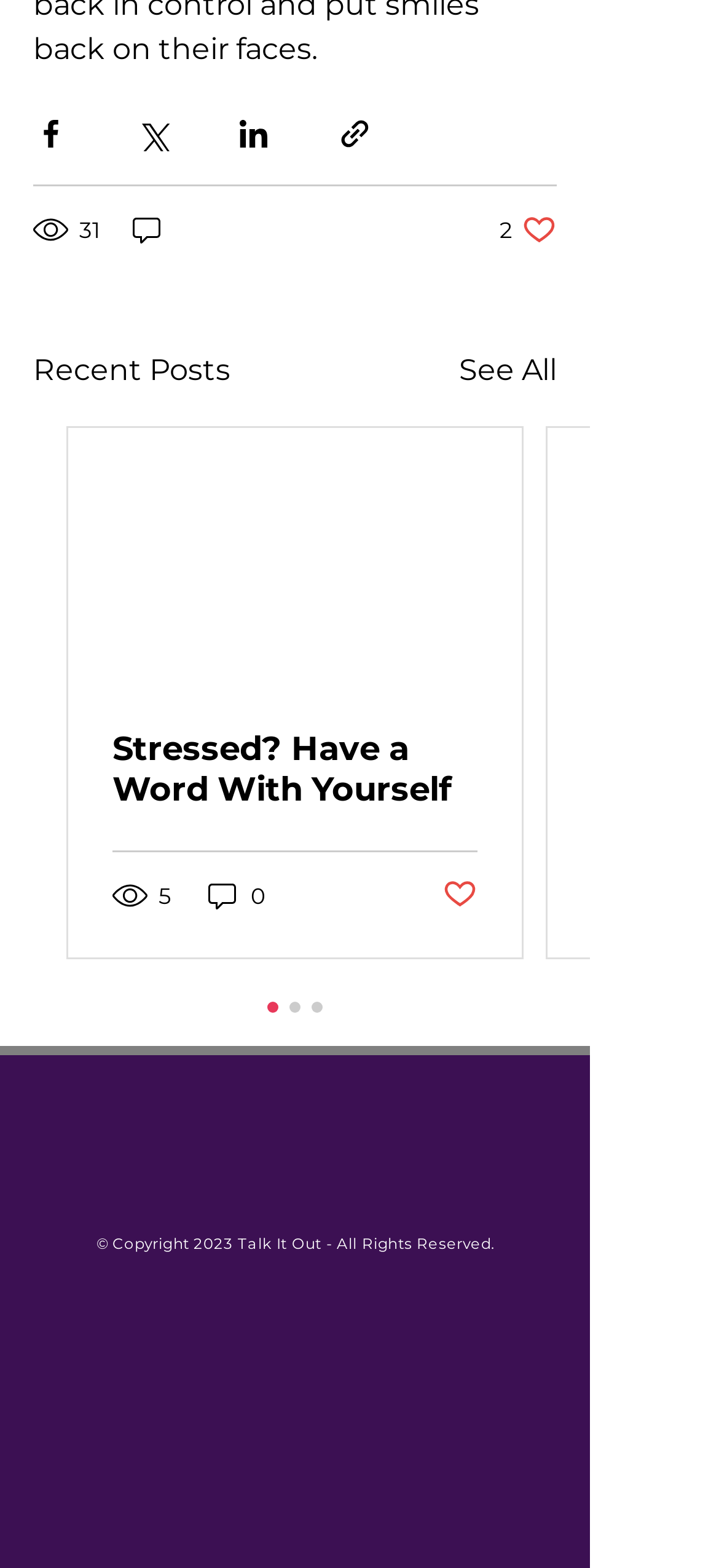Determine the coordinates of the bounding box for the clickable area needed to execute this instruction: "Explore the 'PENDANTS' category".

None